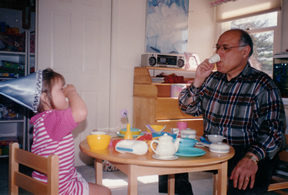What kind of light is illuminating the scene?
Provide an in-depth and detailed explanation in response to the question.

The surroundings are bright and homey, with soft natural light illuminating the scene, which creates a warm and cozy atmosphere, hinting at a family space.